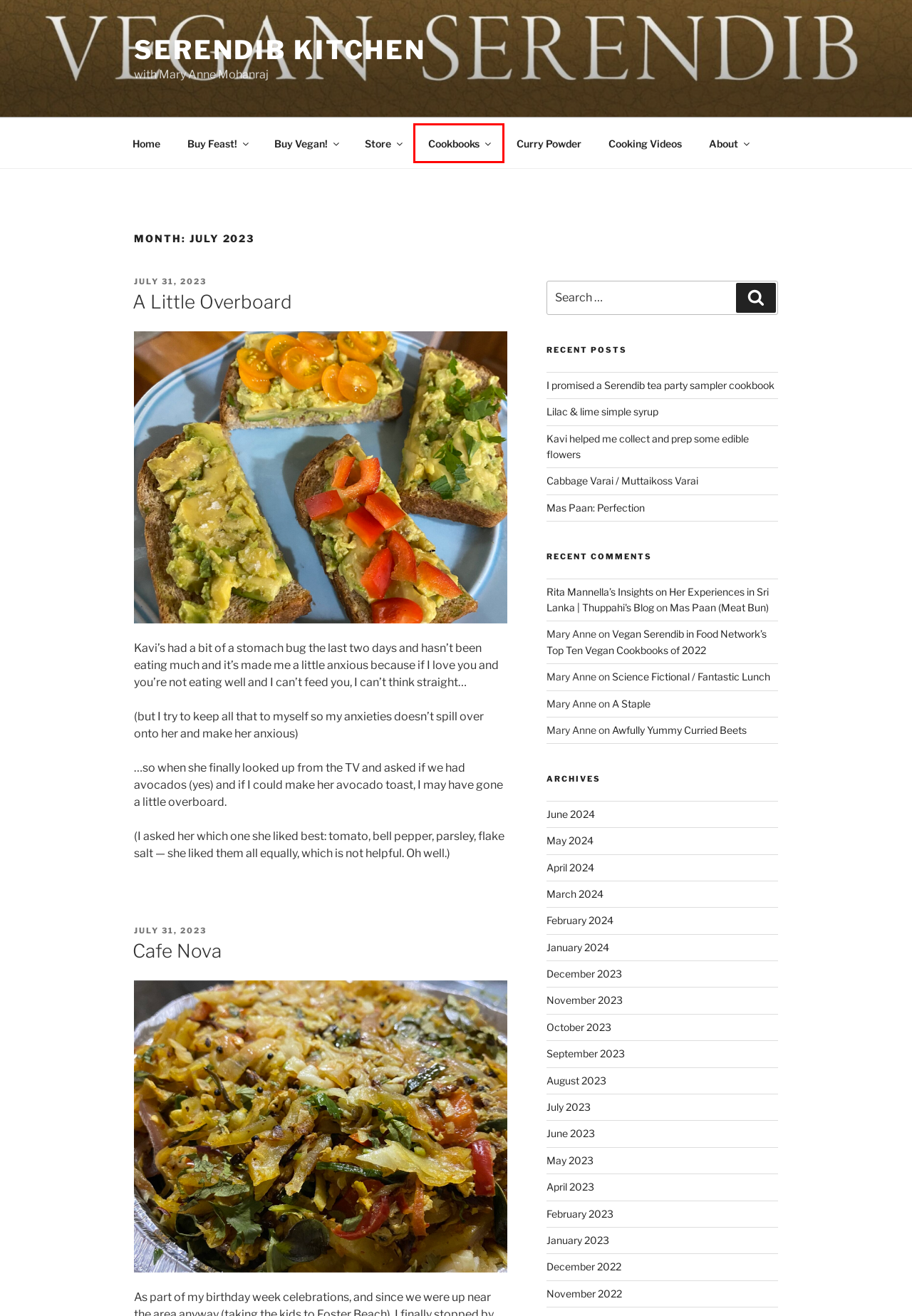You have a screenshot of a webpage with a red bounding box highlighting a UI element. Your task is to select the best webpage description that corresponds to the new webpage after clicking the element. Here are the descriptions:
A. June 2024 – Serendib Kitchen
B. Cooking Videos – Serendib Kitchen
C. Awfully Yummy Curried Beets – Serendib Kitchen
D. August 2023 – Serendib Kitchen
E. Mas Paan (Meat Bun) – Serendib Kitchen
F. September 2023 – Serendib Kitchen
G. February 2024 – Serendib Kitchen
H. The Cookbooks – Serendib Kitchen

H